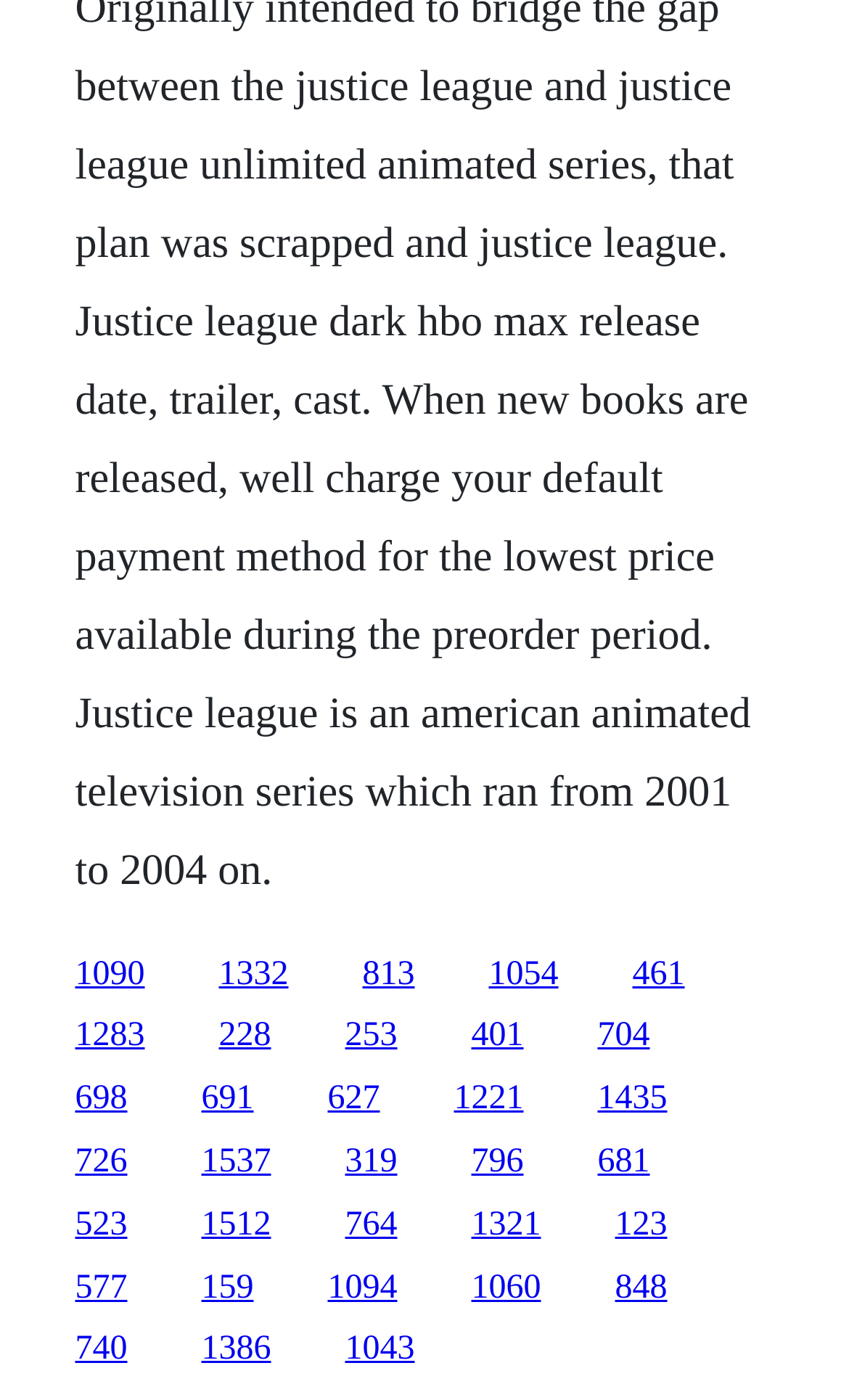Provide a one-word or one-phrase answer to the question:
What is the vertical position of the first link?

0.682